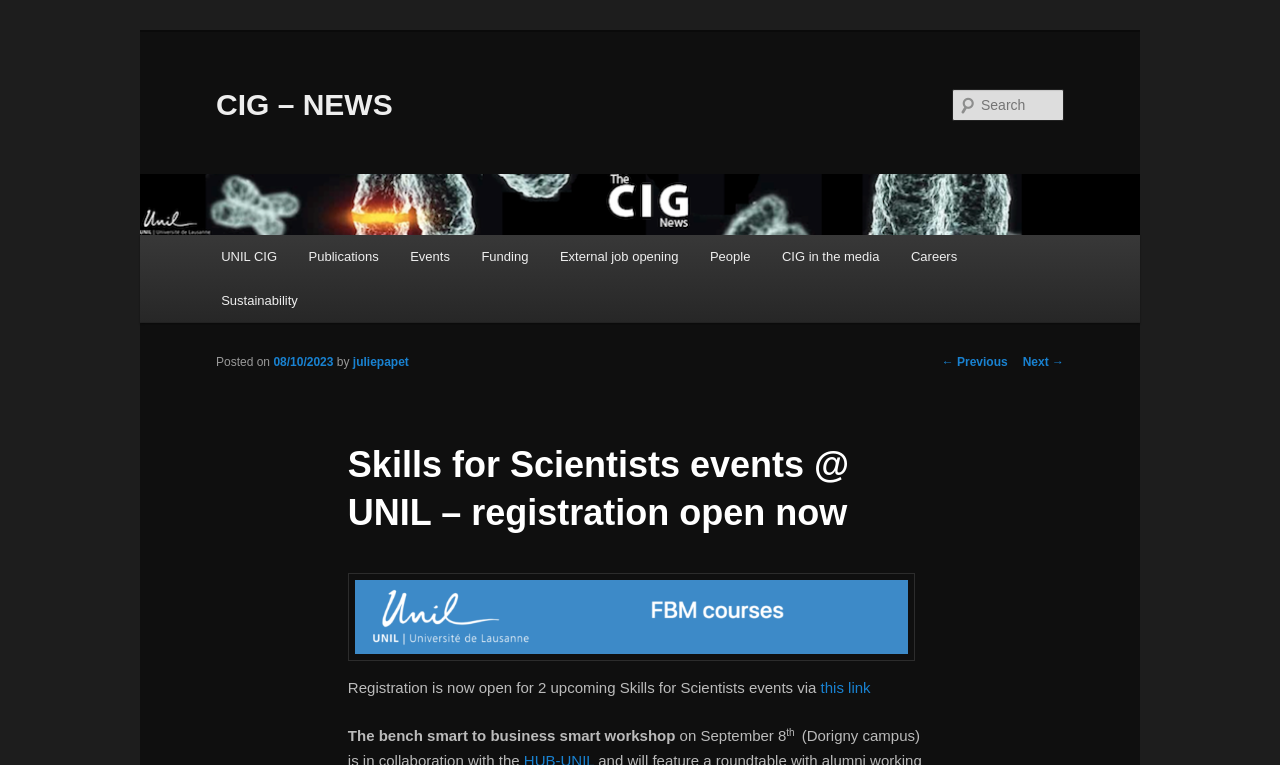What is the topic of the event?
Refer to the image and provide a detailed answer to the question.

I found the answer by reading the main heading of the webpage, which says 'Skills for Scientists events @ UNIL – registration open now'. This suggests that the topic of the event is 'Skills for Scientists'.